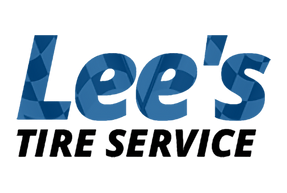What is the overall aesthetic of the logo?
Use the screenshot to answer the question with a single word or phrase.

Professional and approachable